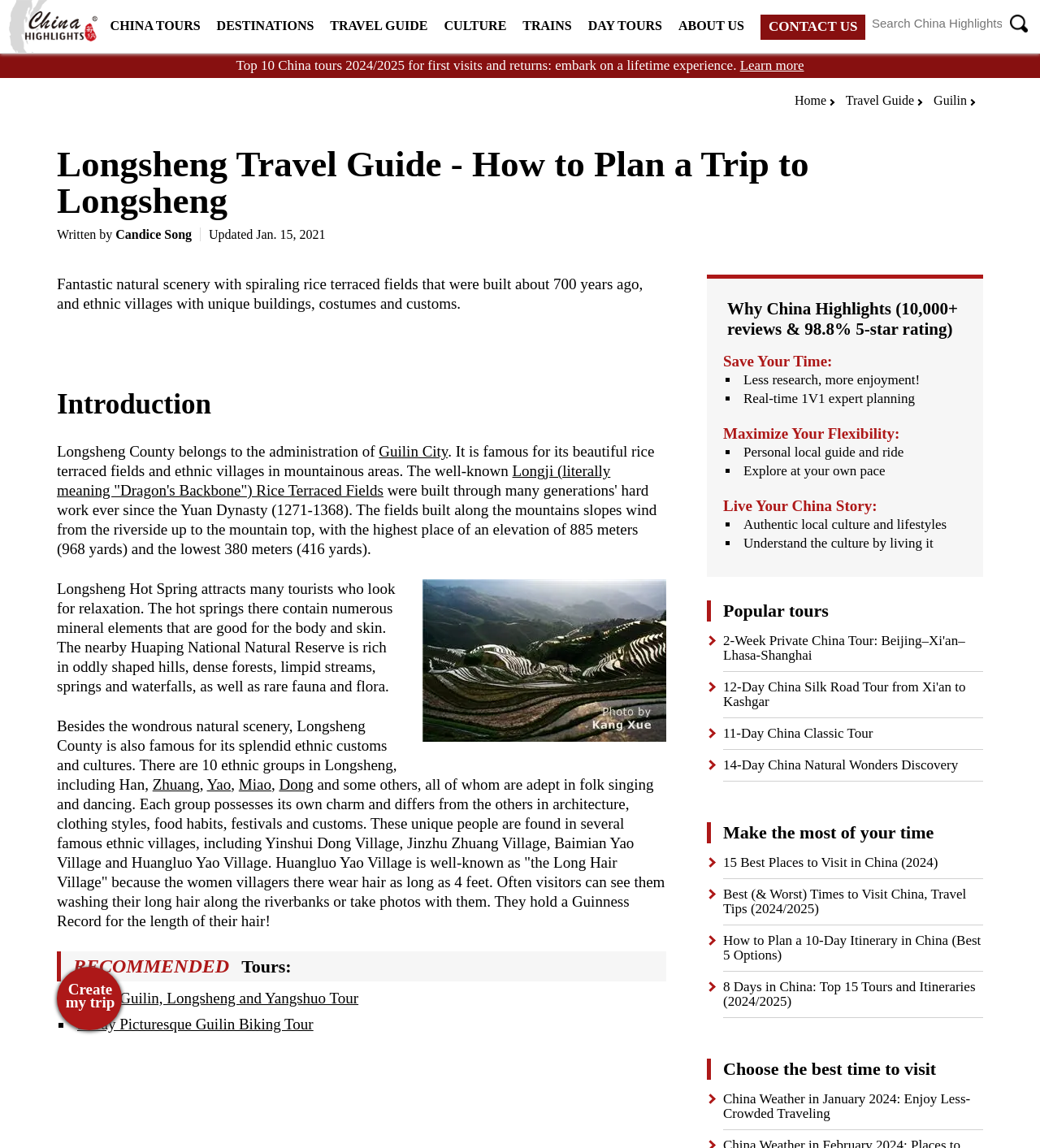Determine the bounding box coordinates of the area to click in order to meet this instruction: "Click the 'Longsheng Travel Guide' link".

[0.813, 0.081, 0.879, 0.093]